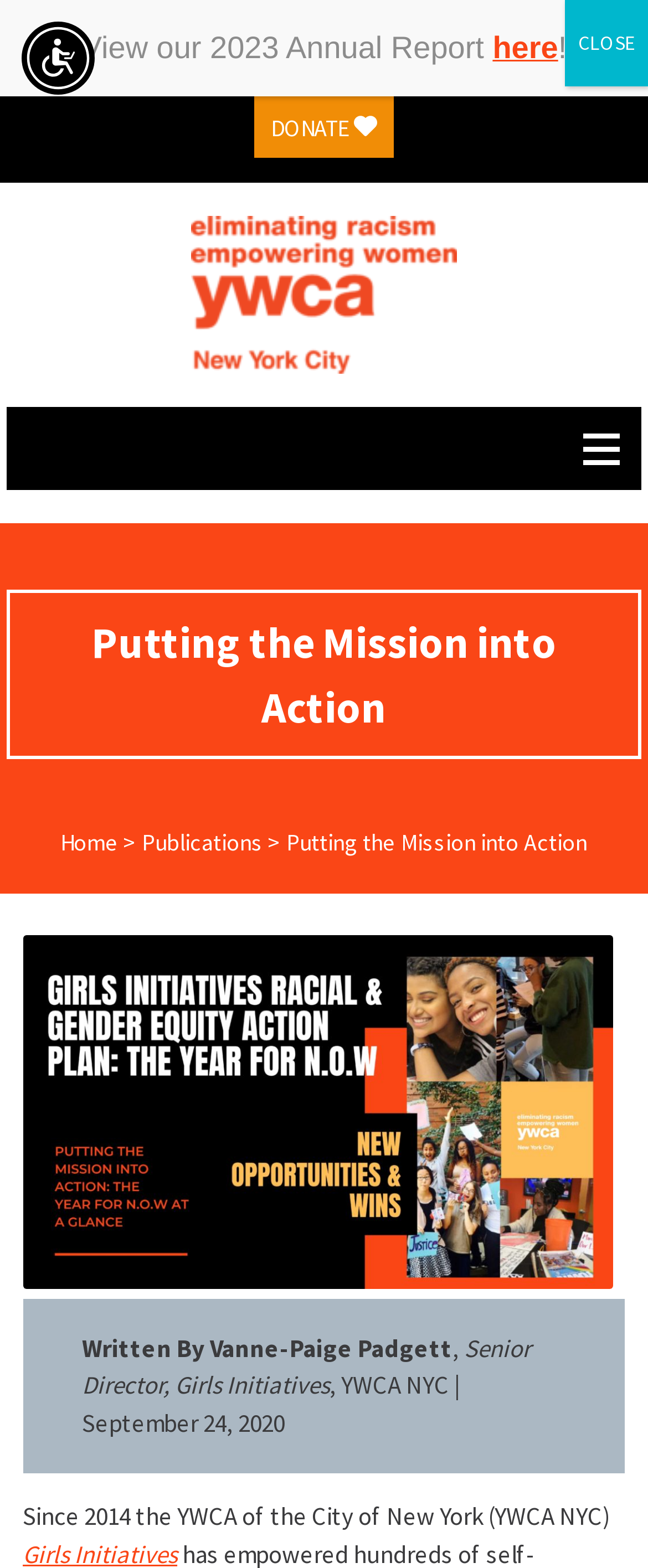Locate the bounding box coordinates of the clickable element to fulfill the following instruction: "Call the phone number". Provide the coordinates as four float numbers between 0 and 1 in the format [left, top, right, bottom].

[0.01, 0.0, 0.289, 0.034]